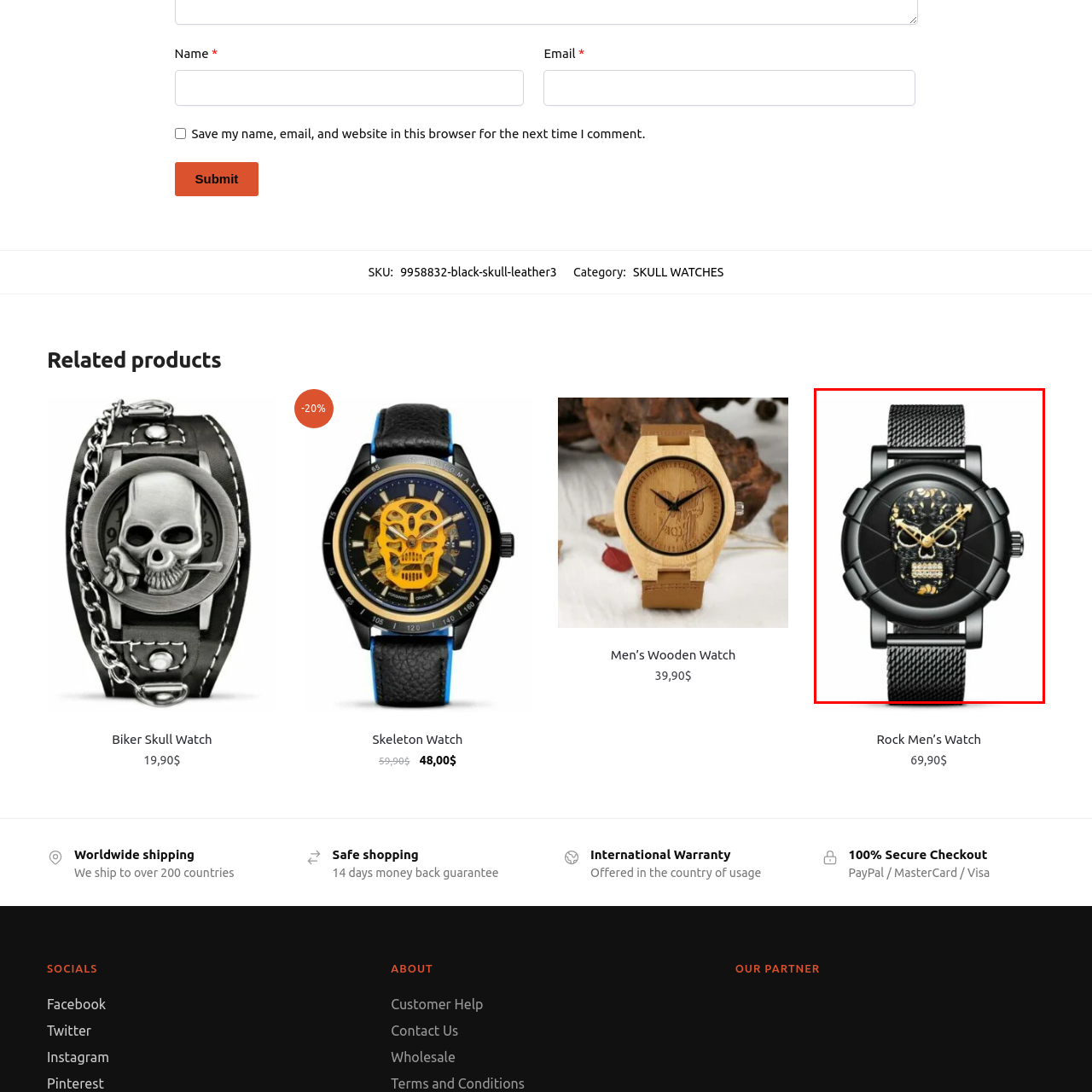Provide an in-depth description of the scene highlighted by the red boundary in the image.

This image showcases the striking "Rock Men’s Watch," a bold timepiece featuring an intricate skull design on its watch face. The watch is set against a sleek black background, highlighting the elegant gold accents of the hour markers and hands, which add a touch of sophistication. The watch’s band is crafted from a durable mesh material, providing both comfort and style, making it suitable for casual and formal occasions alike. Its eye-catching design is perfect for those who appreciate unique accessories that make a statement. The price for this watch is listed at 69.90, offering a blend of fashion and functionality for watch enthusiasts.